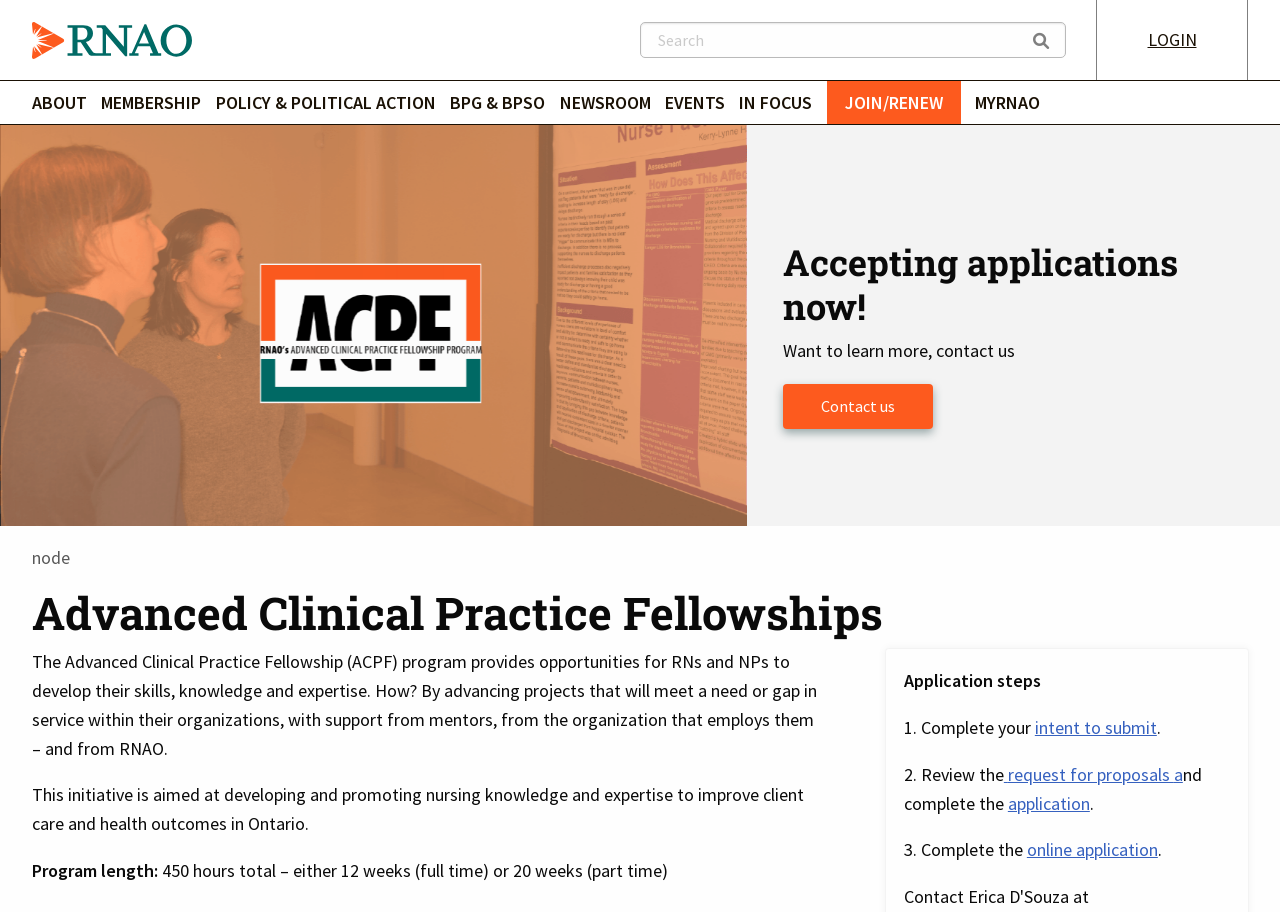Specify the bounding box coordinates of the area to click in order to execute this command: 'Click the RNAO home page link'. The coordinates should consist of four float numbers ranging from 0 to 1, and should be formatted as [left, top, right, bottom].

[0.025, 0.024, 0.167, 0.064]